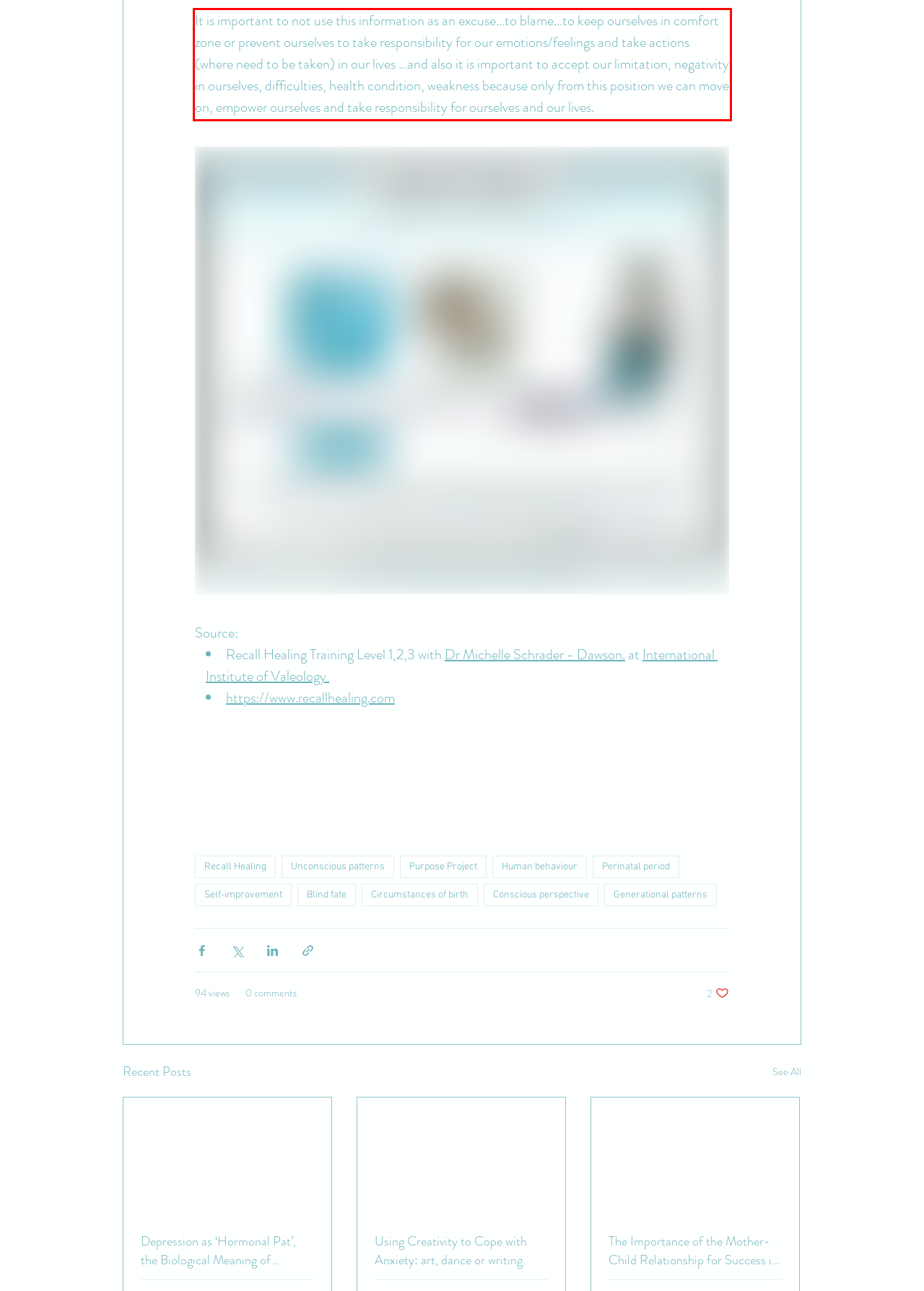Analyze the screenshot of a webpage where a red rectangle is bounding a UI element. Extract and generate the text content within this red bounding box.

It is important to not use this information as an excuse…to blame…to keep ourselves in comfort zone or prevent ourselves to take responsibility for our emotions/feelings and take actions (where need to be taken) in our lives …and also it is important to accept our limitation, negativity in ourselves, difficulties, health condition, weakness because only from this position we can move on, empower ourselves and take responsibility for ourselves and our lives.